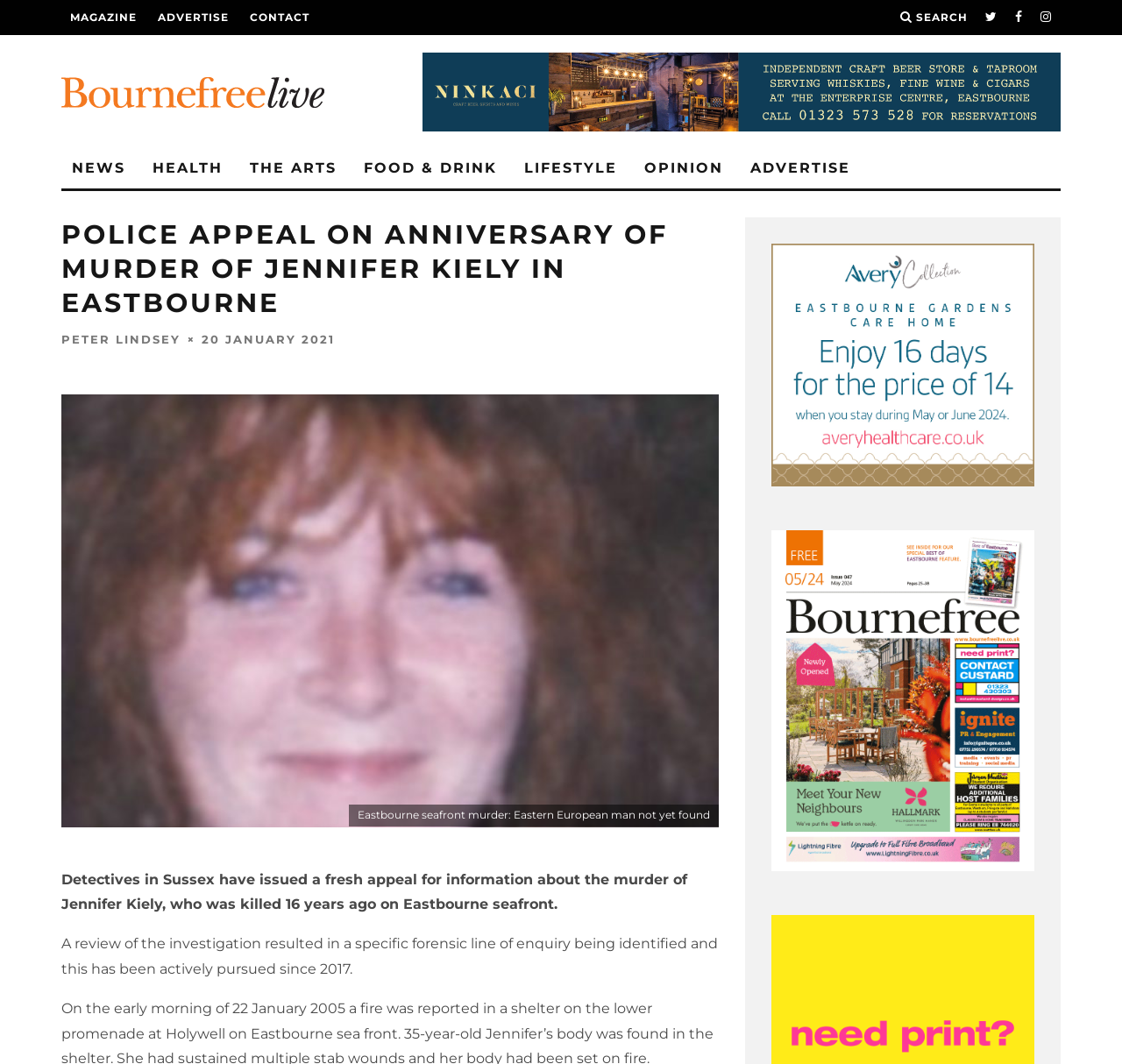Give a concise answer using one word or a phrase to the following question:
What is the date of the article about Jennifer Kiely?

20 JANUARY 2021